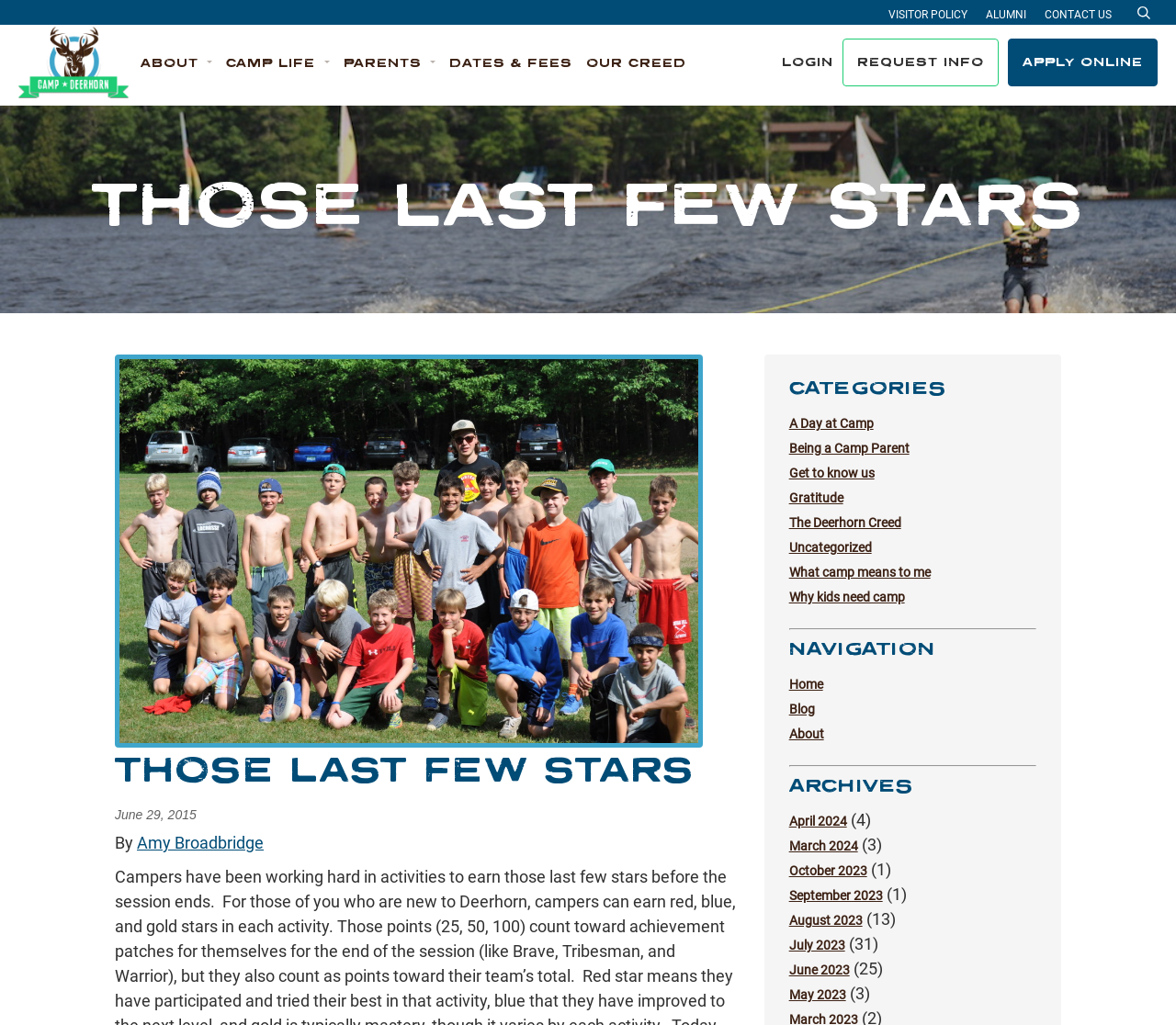Please give a one-word or short phrase response to the following question: 
What is the date of the latest article?

June 29, 2015